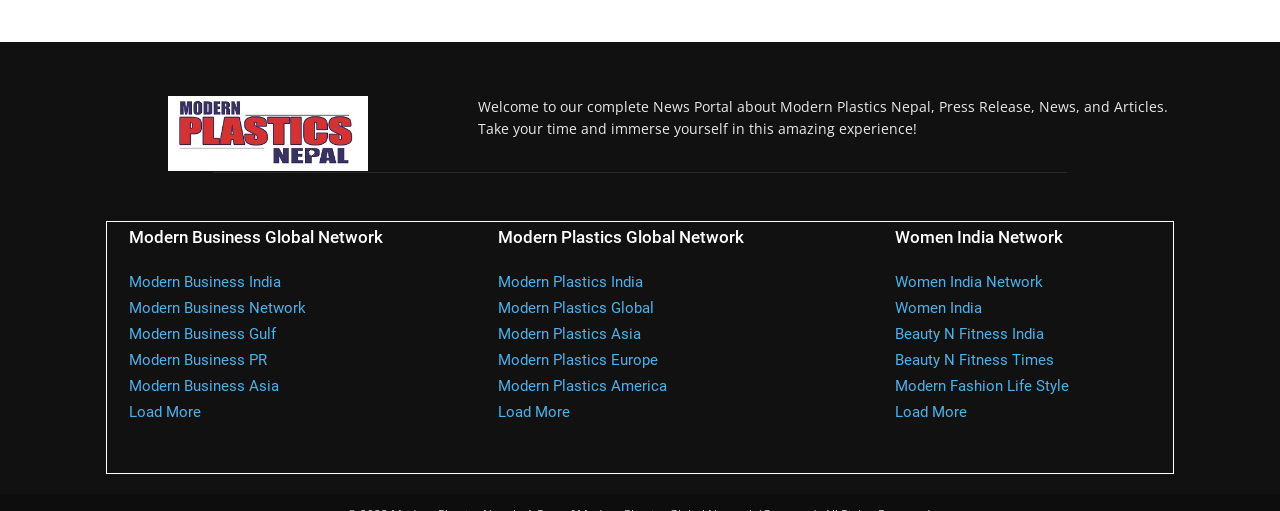Determine the coordinates of the bounding box for the clickable area needed to execute this instruction: "Click the 'Modern Plastics Nepal' logo".

[0.083, 0.145, 0.336, 0.292]